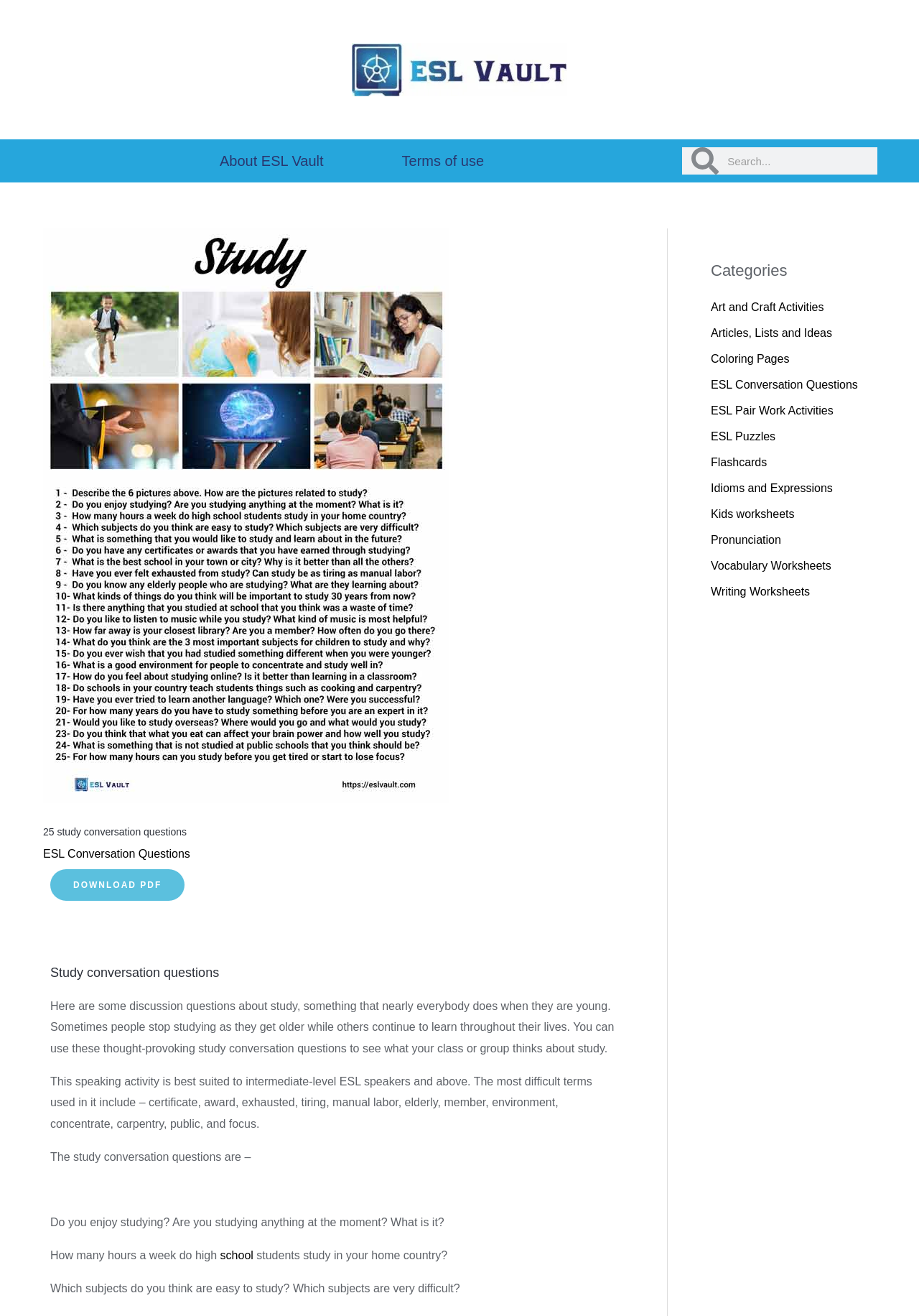Identify the bounding box coordinates of the specific part of the webpage to click to complete this instruction: "Click on About ESL Vault".

[0.208, 0.111, 0.383, 0.133]